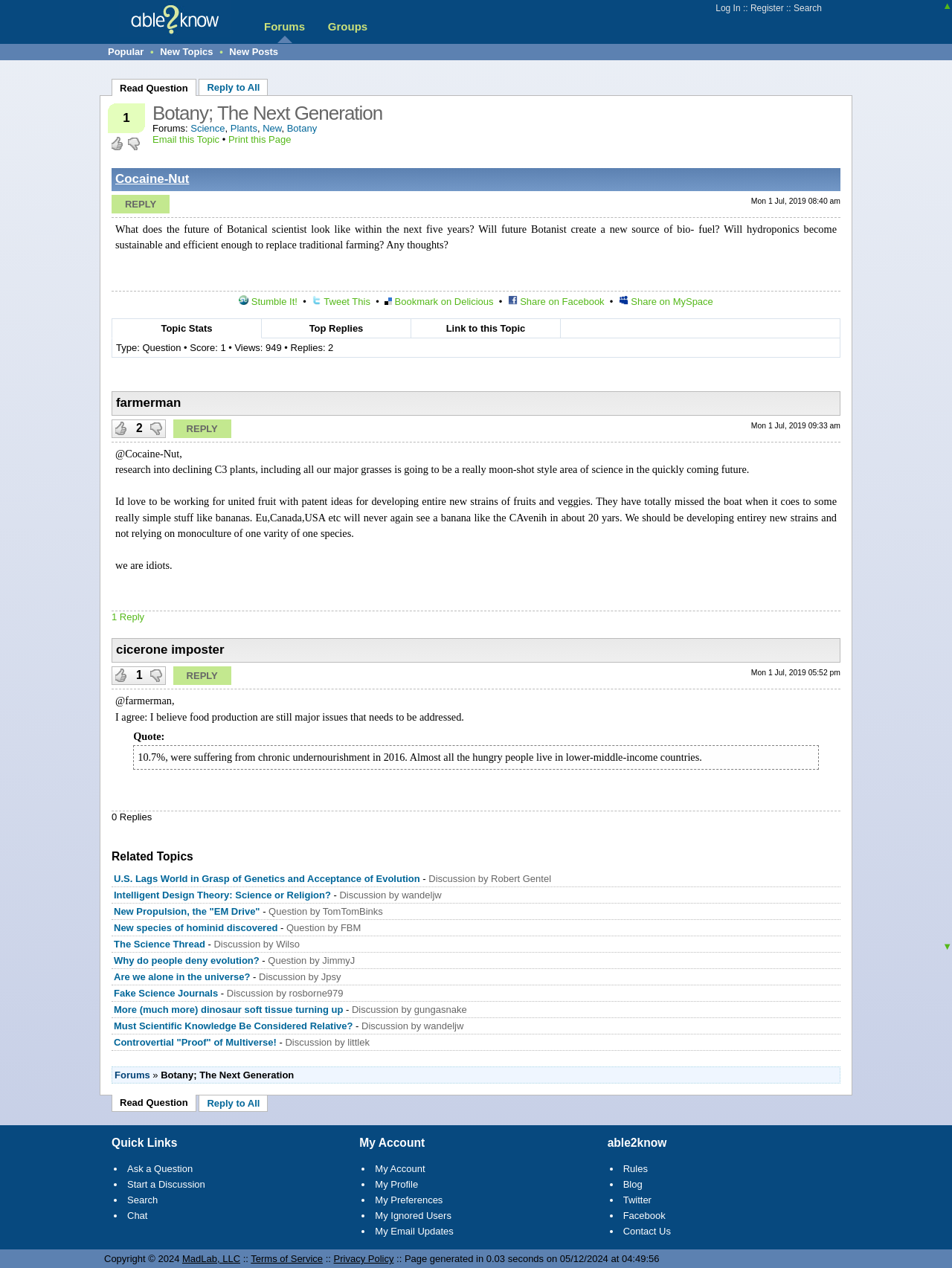How many replies are there to this topic?
Please use the image to provide a one-word or short phrase answer.

2